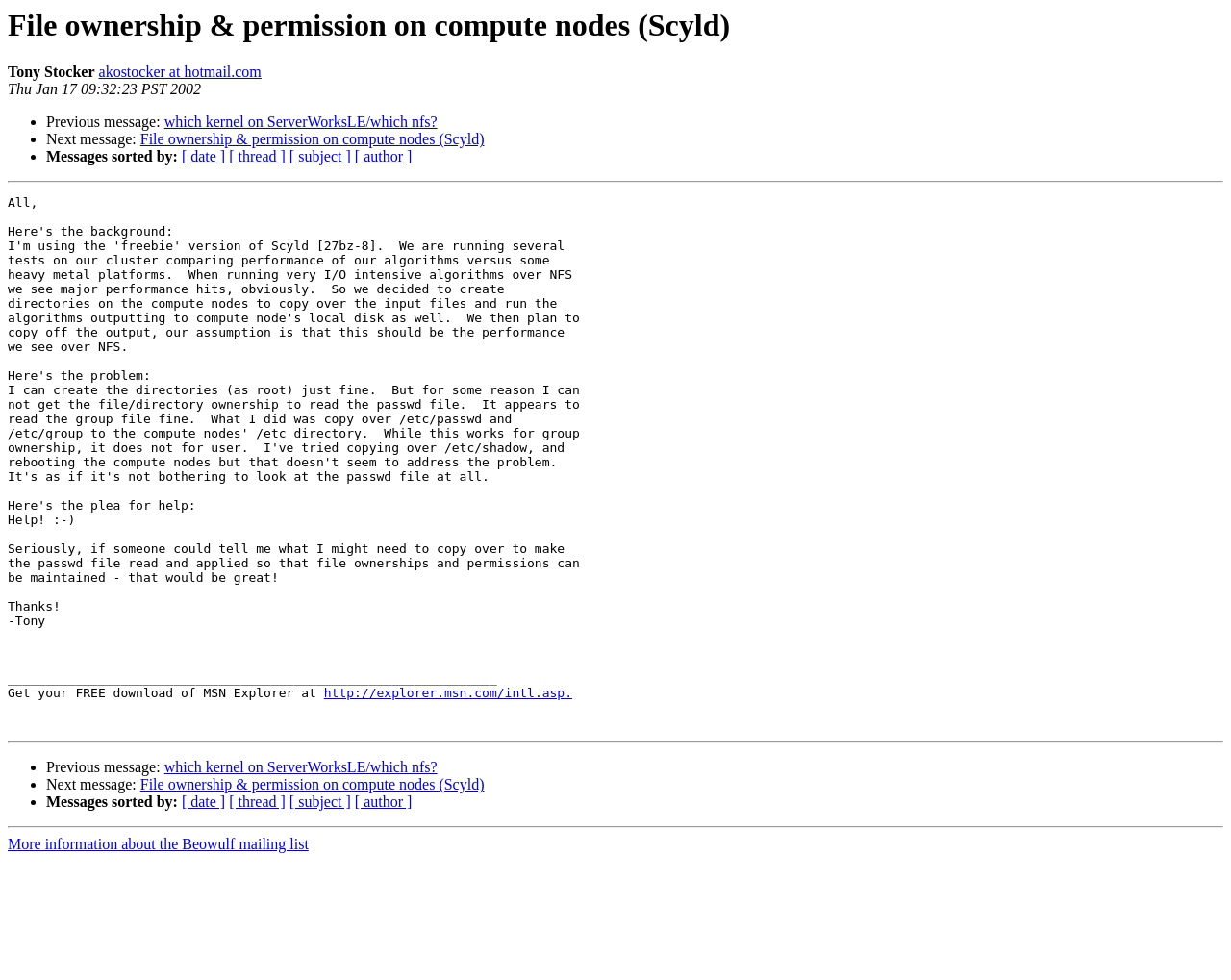Bounding box coordinates must be specified in the format (top-left x, top-left y, bottom-right x, bottom-right y). All values should be floating point numbers between 0 and 1. What are the bounding box coordinates of the UI element described as: which kernel on ServerWorksLE/which nfs?

[0.133, 0.116, 0.355, 0.133]